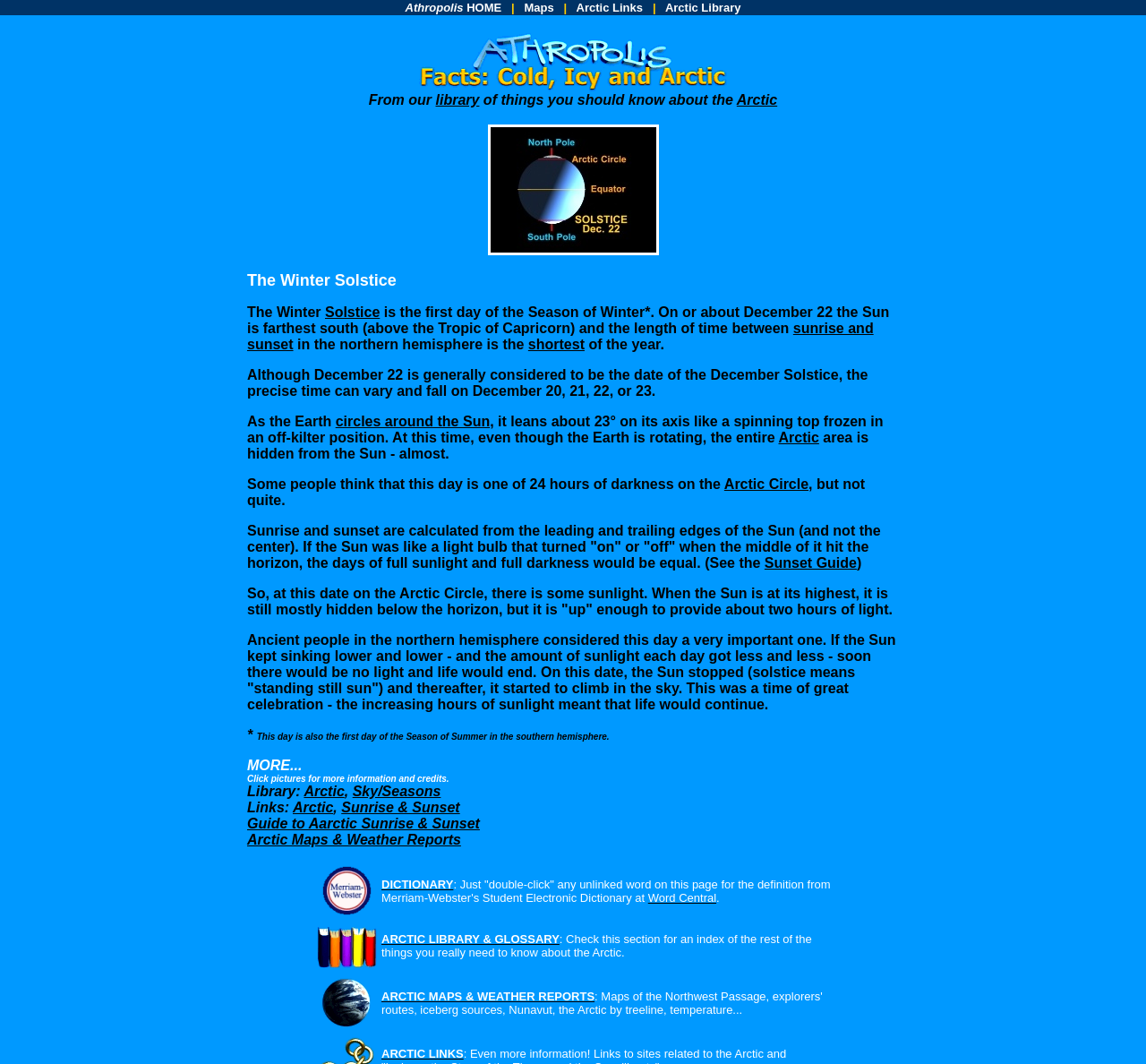Can you provide the bounding box coordinates for the element that should be clicked to implement the instruction: "Learn about the Arctic Library"?

[0.275, 0.902, 0.33, 0.917]